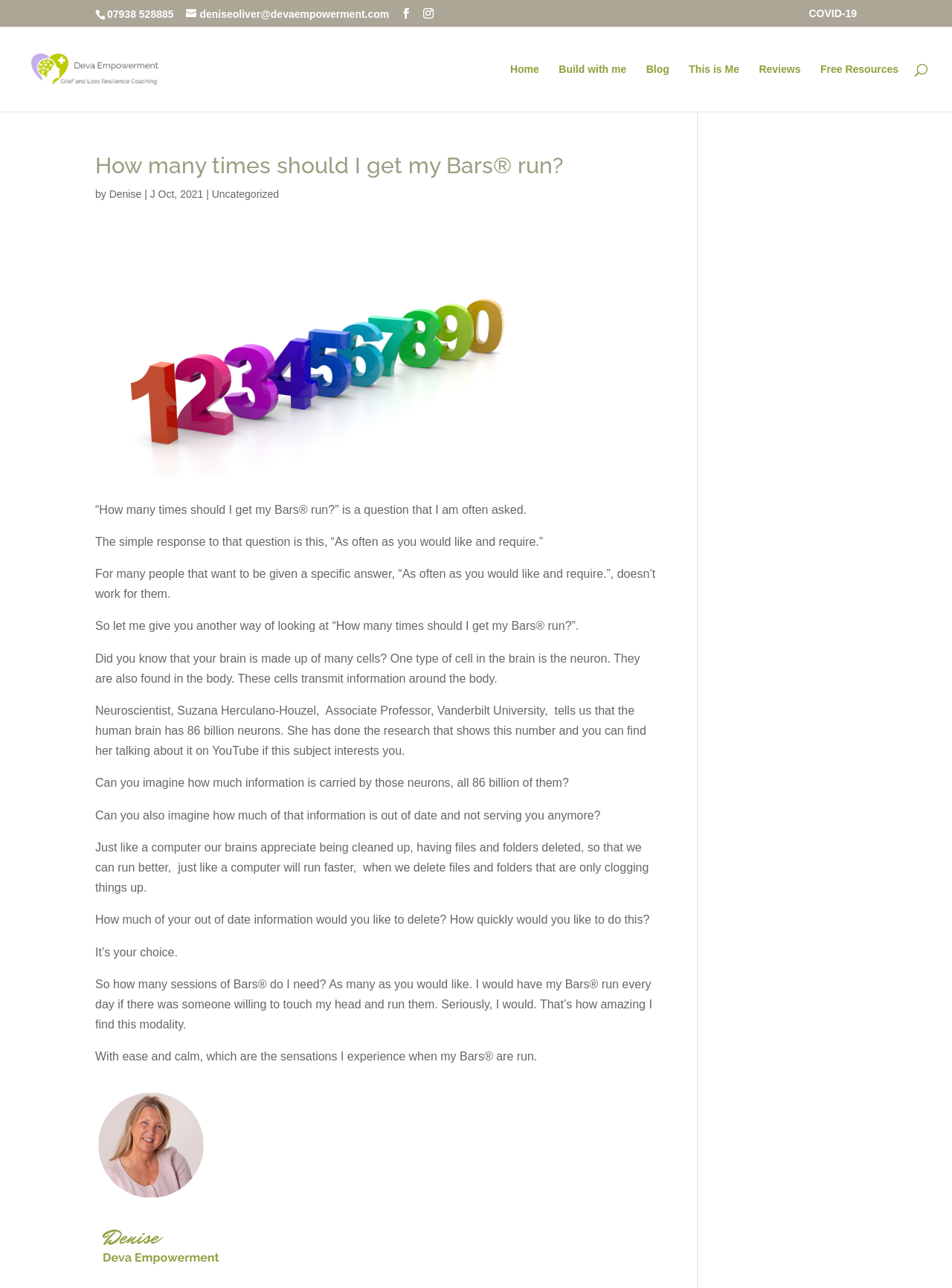From the webpage screenshot, identify the region described by Denise. Provide the bounding box coordinates as (top-left x, top-left y, bottom-right x, bottom-right y), with each value being a floating point number between 0 and 1.

[0.115, 0.146, 0.149, 0.155]